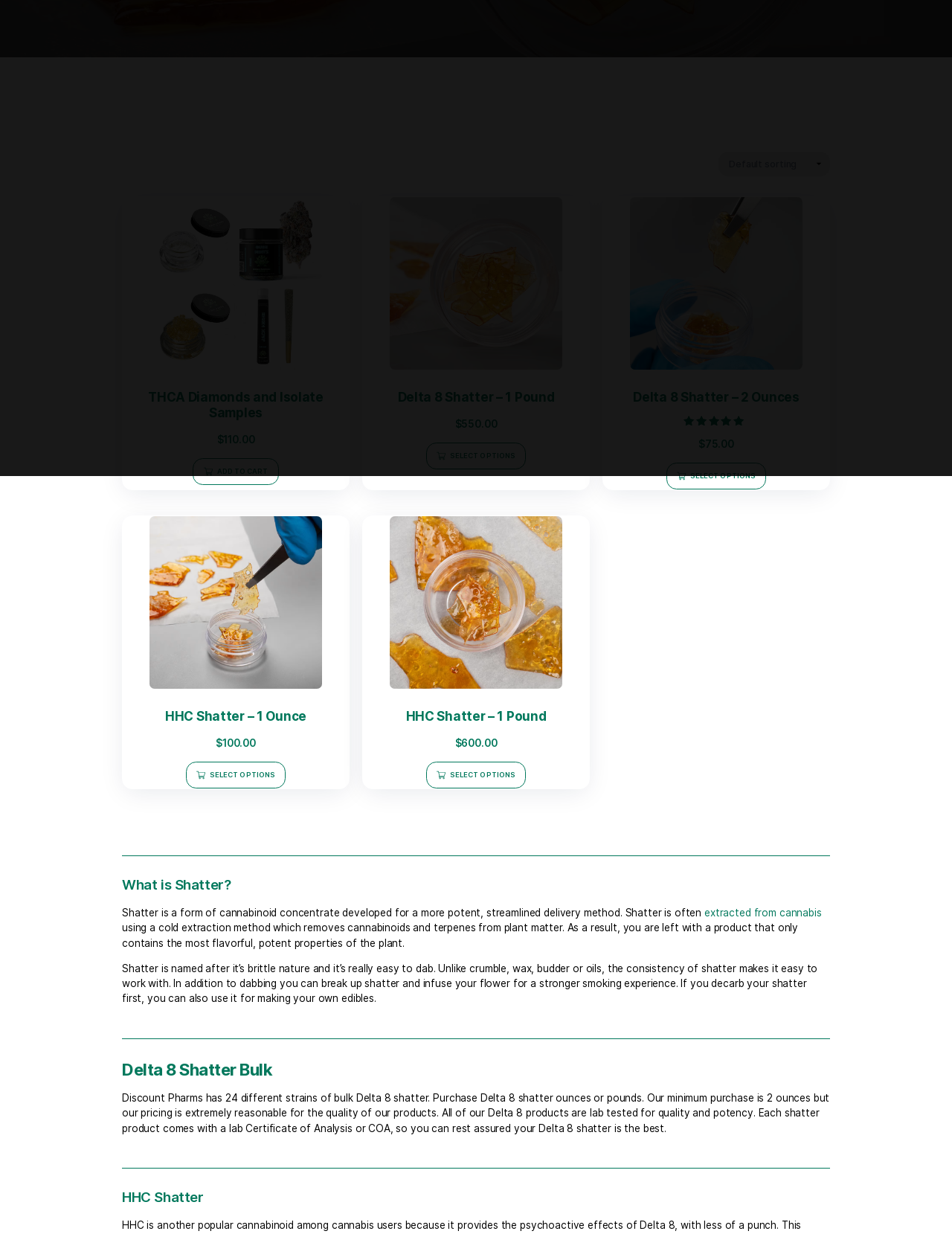Locate the bounding box coordinates for the element described below: "Add to cart". The coordinates must be four float values between 0 and 1, formatted as [left, top, right, bottom].

[0.238, 0.505, 0.344, 0.531]